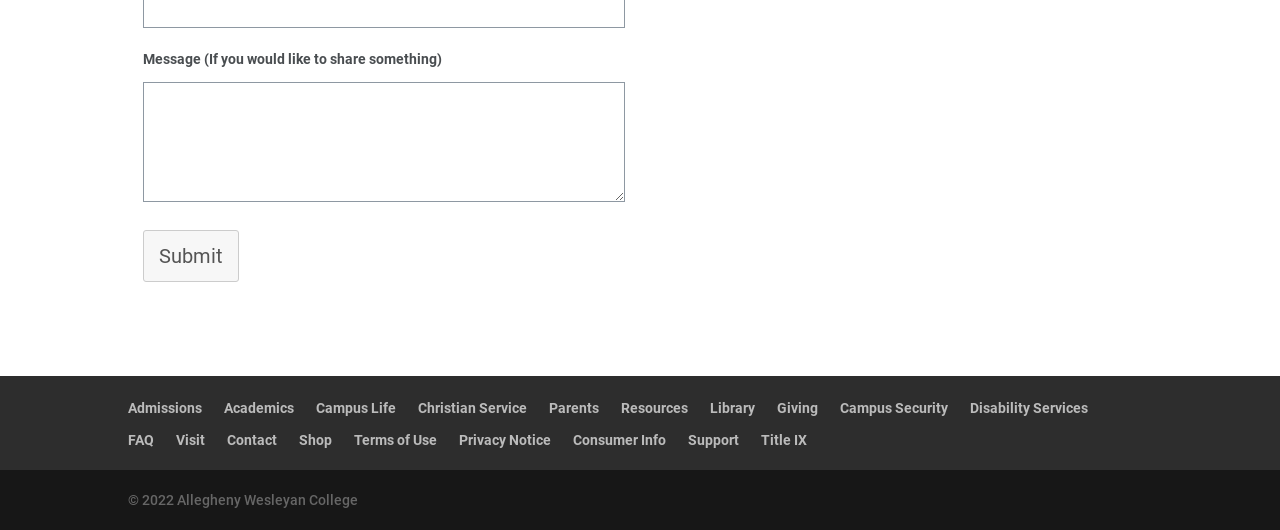Could you specify the bounding box coordinates for the clickable section to complete the following instruction: "Go to the Library"?

[0.555, 0.754, 0.59, 0.785]